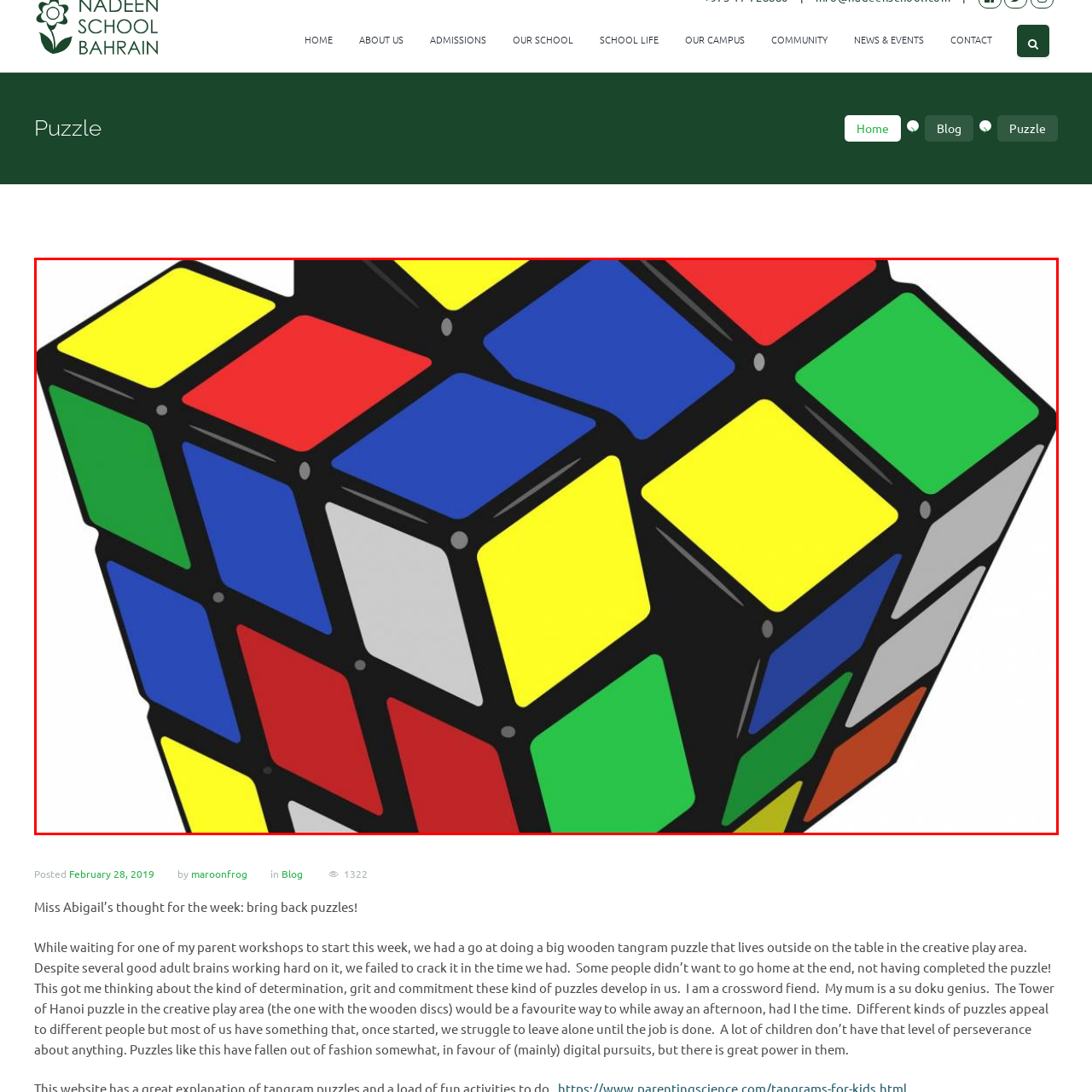Explain what is happening in the image inside the red outline in great detail.

The image features a vividly colored Rubik's Cube, an iconic three-dimensional puzzle known for its colorful squares and challenging nature. The cube is slightly tilted, showcasing a mix of colors including red, blue, green, yellow, and white. This engaging puzzle embodies the theme of determination and problem-solving, reflecting on the enjoyment and mental stimulation it offers to enthusiasts. This representation connects to the broader discussion about puzzles and their significance in developing skills such as perseverance and strategic thinking, as highlighted in the associated blog post titled "Miss Abigail’s thought for the week: bring back puzzles!"